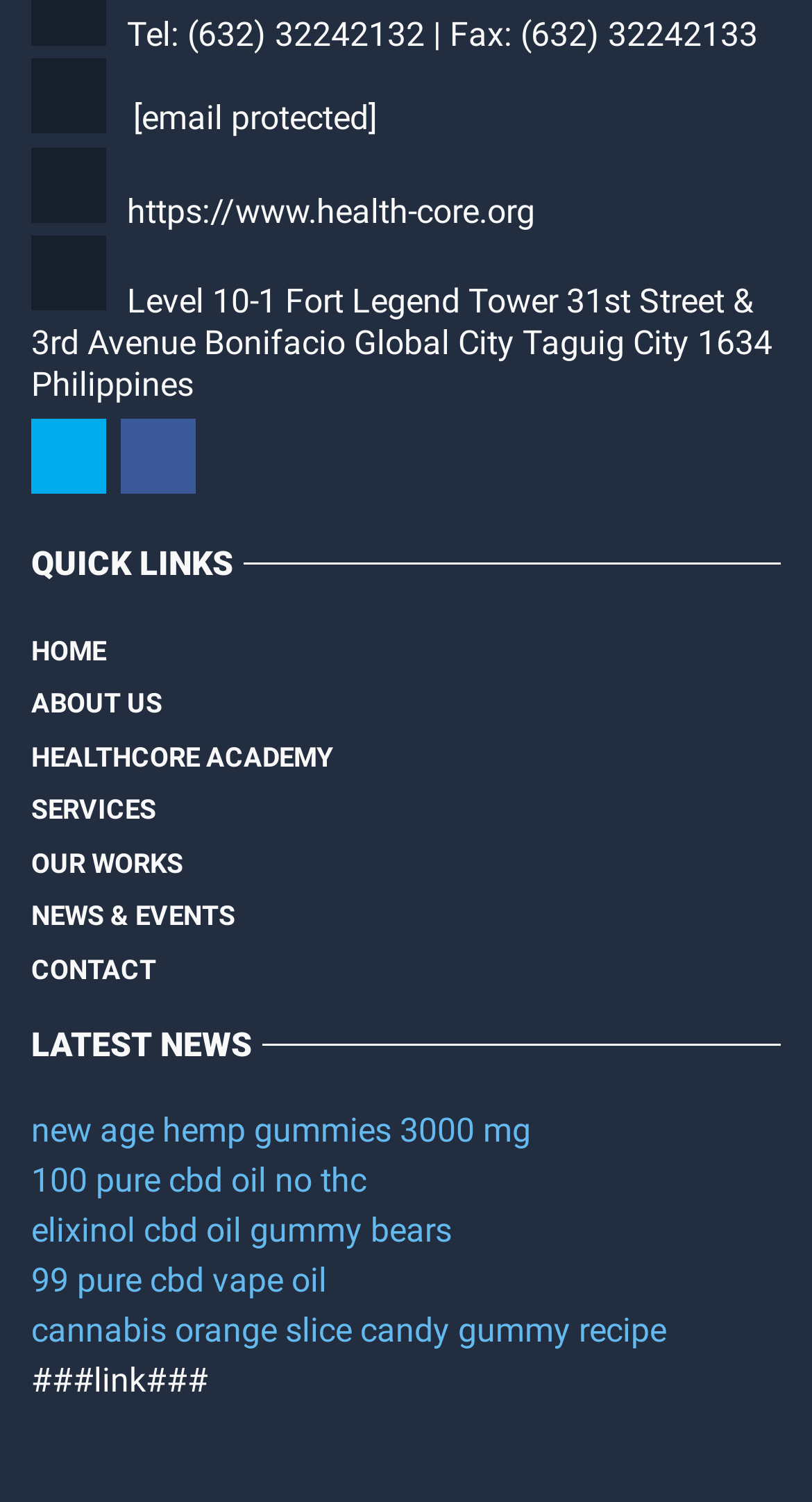From the element description: "News & Events", extract the bounding box coordinates of the UI element. The coordinates should be expressed as four float numbers between 0 and 1, in the order [left, top, right, bottom].

[0.038, 0.593, 0.29, 0.628]